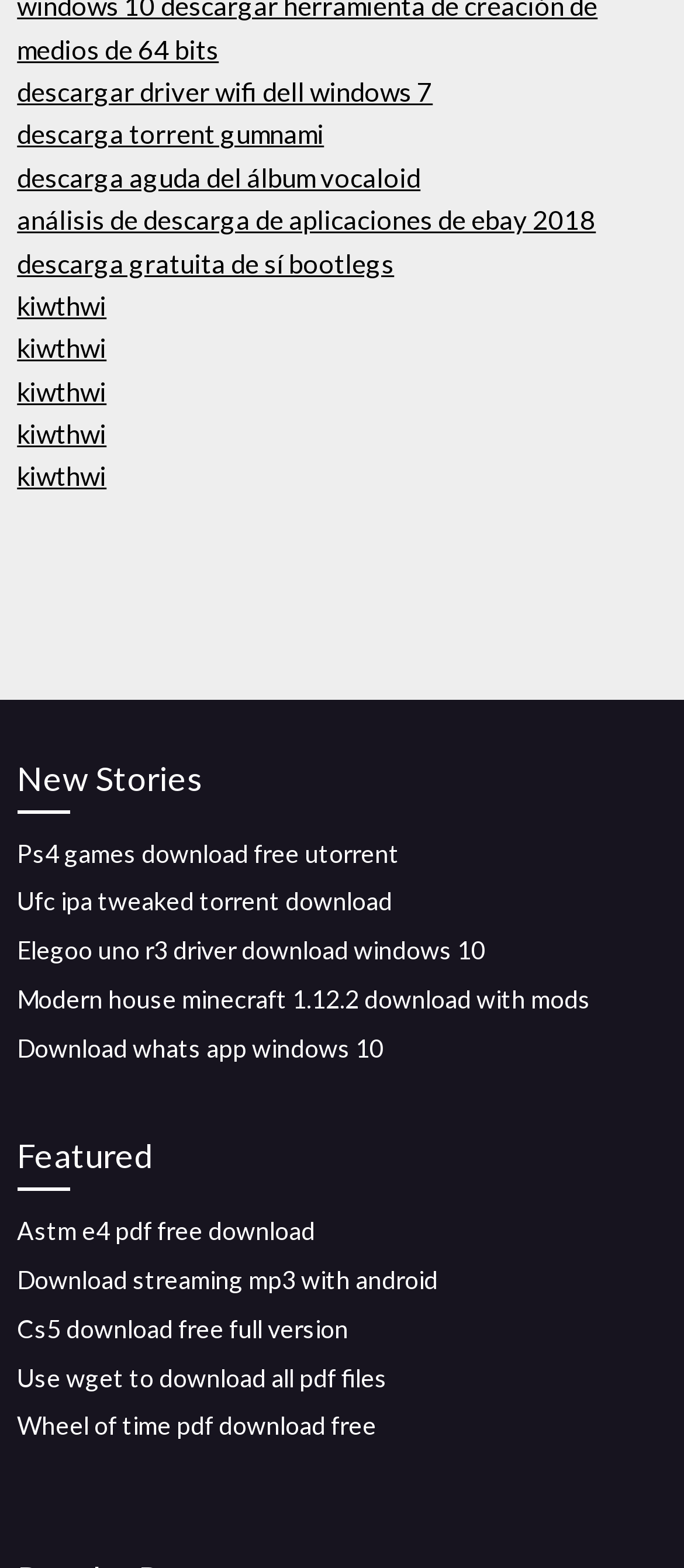Please find the bounding box coordinates of the element's region to be clicked to carry out this instruction: "download whatsapp for windows 10".

[0.025, 0.658, 0.561, 0.677]